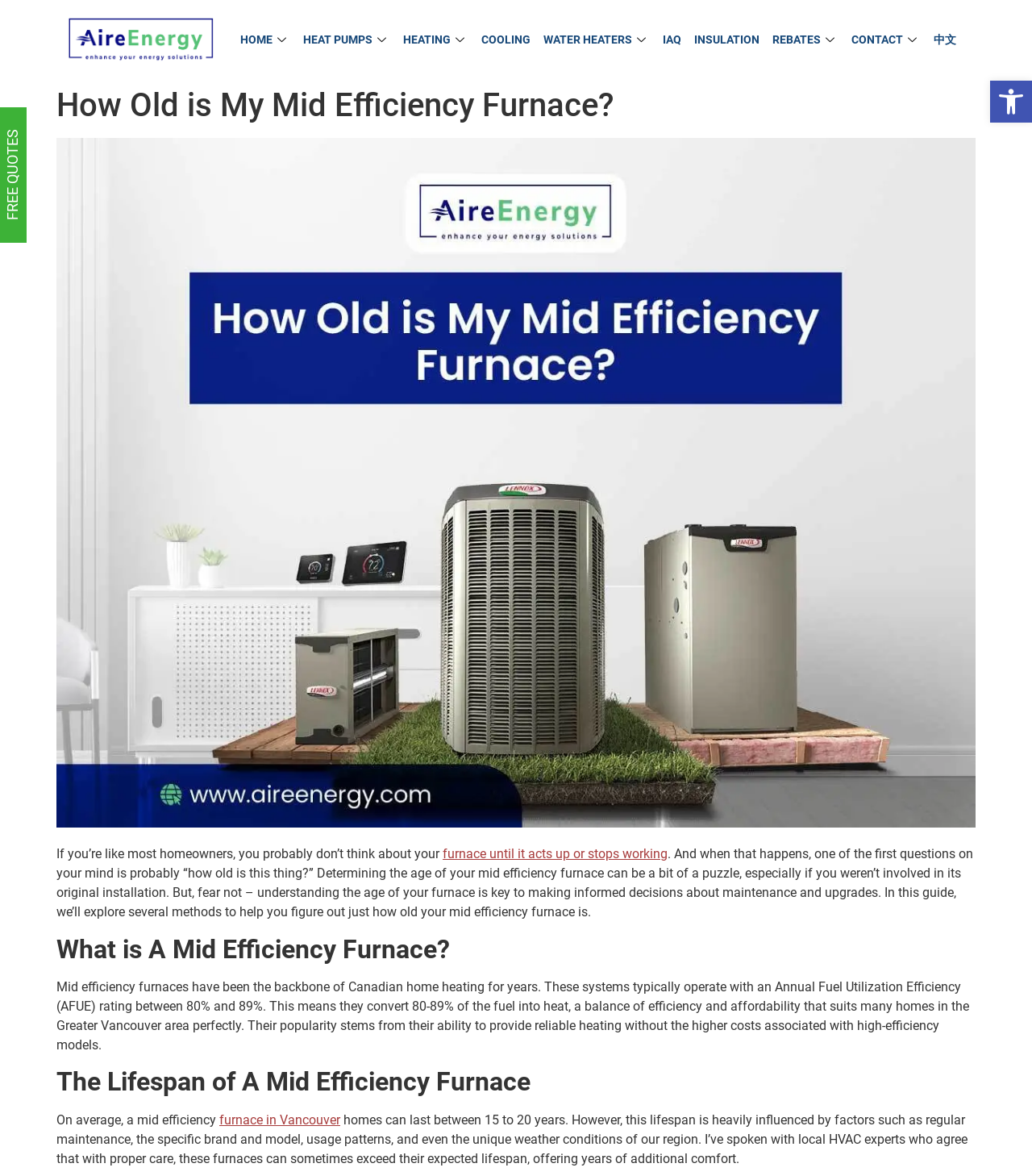What is the purpose of determining the age of a mid efficiency furnace?
Answer with a single word or phrase, using the screenshot for reference.

Maintenance and upgrades